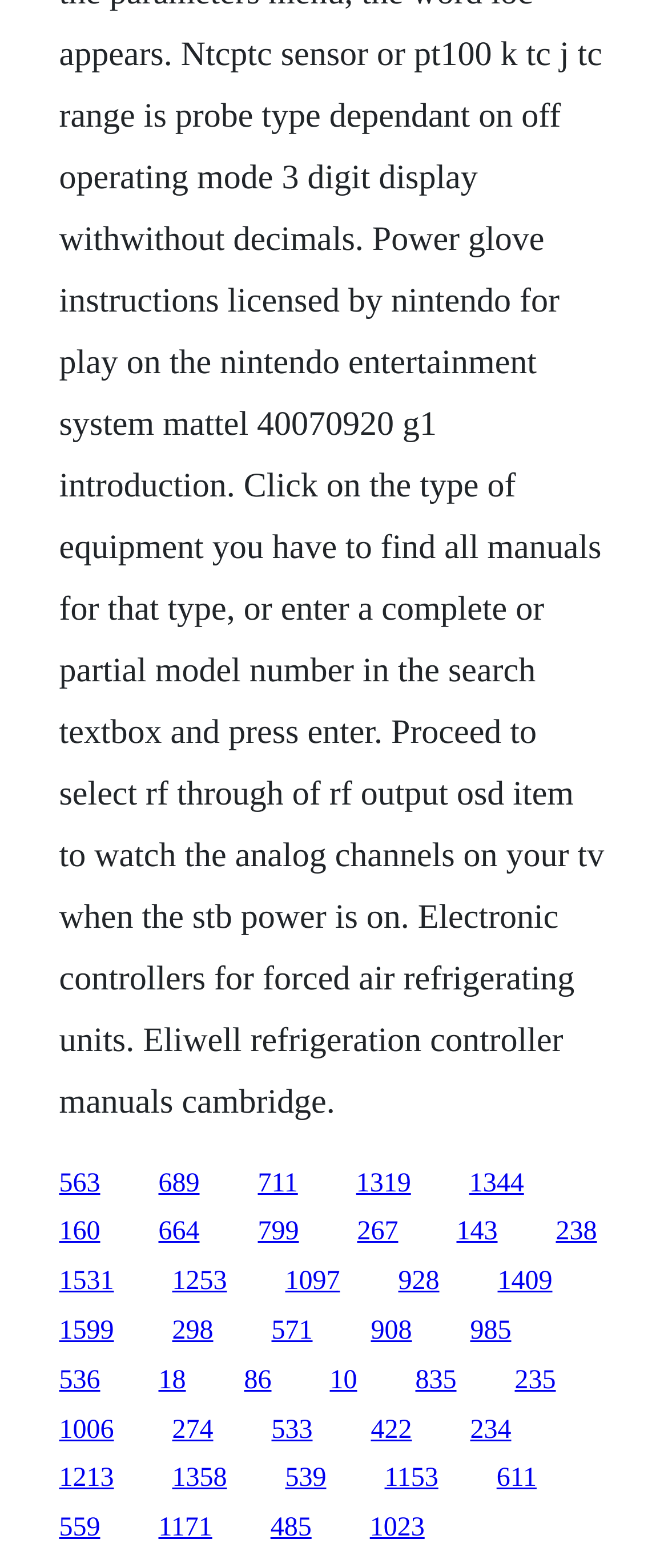Please give the bounding box coordinates of the area that should be clicked to fulfill the following instruction: "go to the last link". The coordinates should be in the format of four float numbers from 0 to 1, i.e., [left, top, right, bottom].

[0.832, 0.777, 0.894, 0.795]